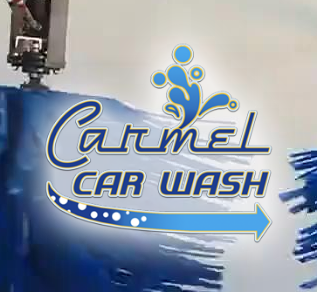Carefully observe the image and respond to the question with a detailed answer:
What color are the bristles of the car wash mechanism?

The backdrop of the image features the dynamic blue bristles of a car wash mechanism, which suggests the color of the bristles is blue.